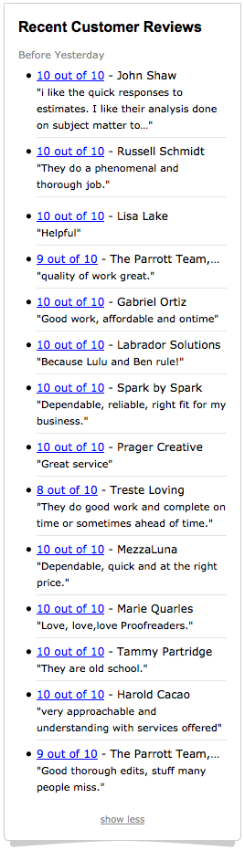Give a one-word or short phrase answer to the question: 
What do the testimonials emphasize about the team?

Responsiveness and expertise